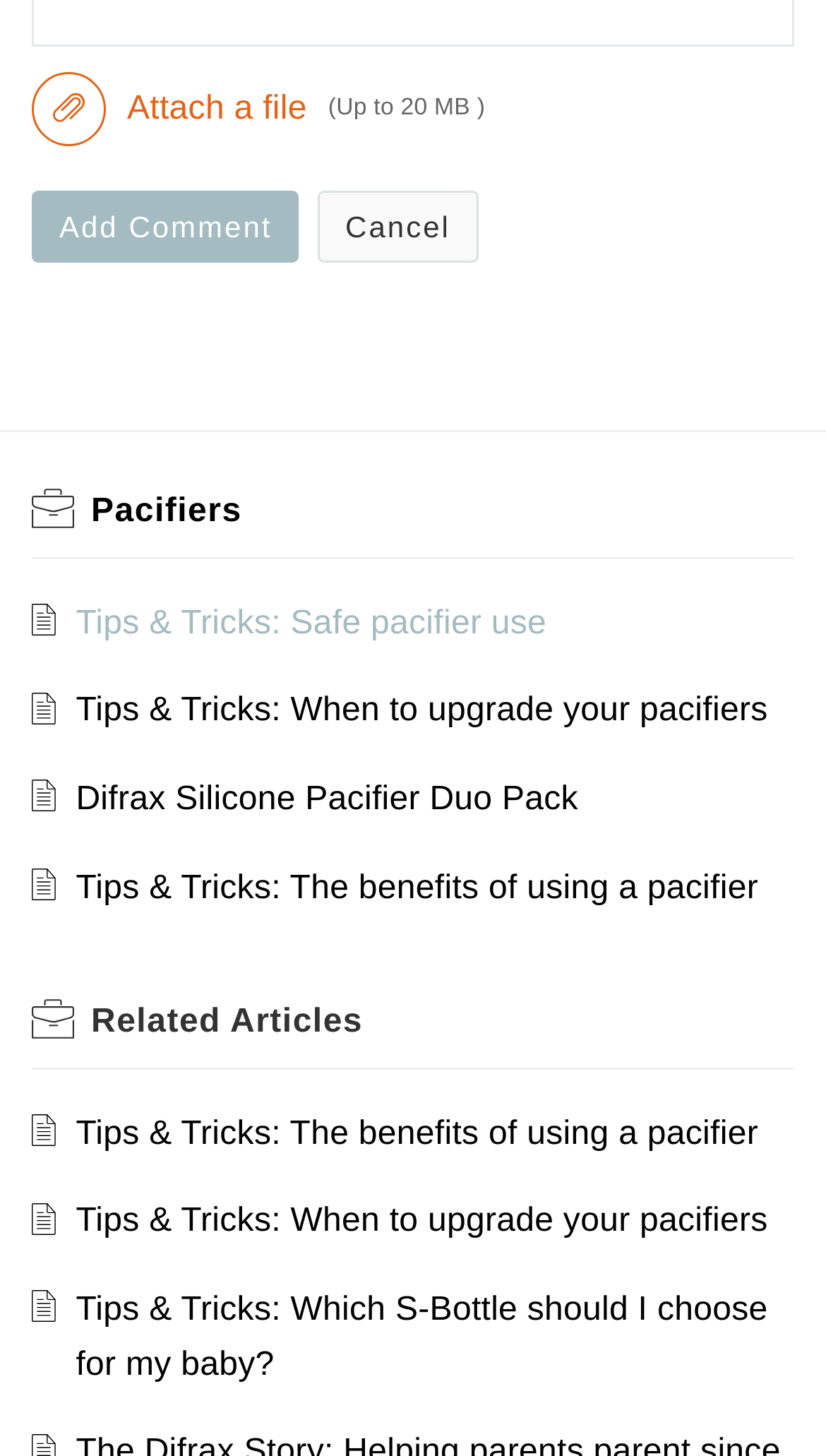Identify the bounding box coordinates of the element that should be clicked to fulfill this task: "Add a comment". The coordinates should be provided as four float numbers between 0 and 1, i.e., [left, top, right, bottom].

[0.038, 0.131, 0.363, 0.181]